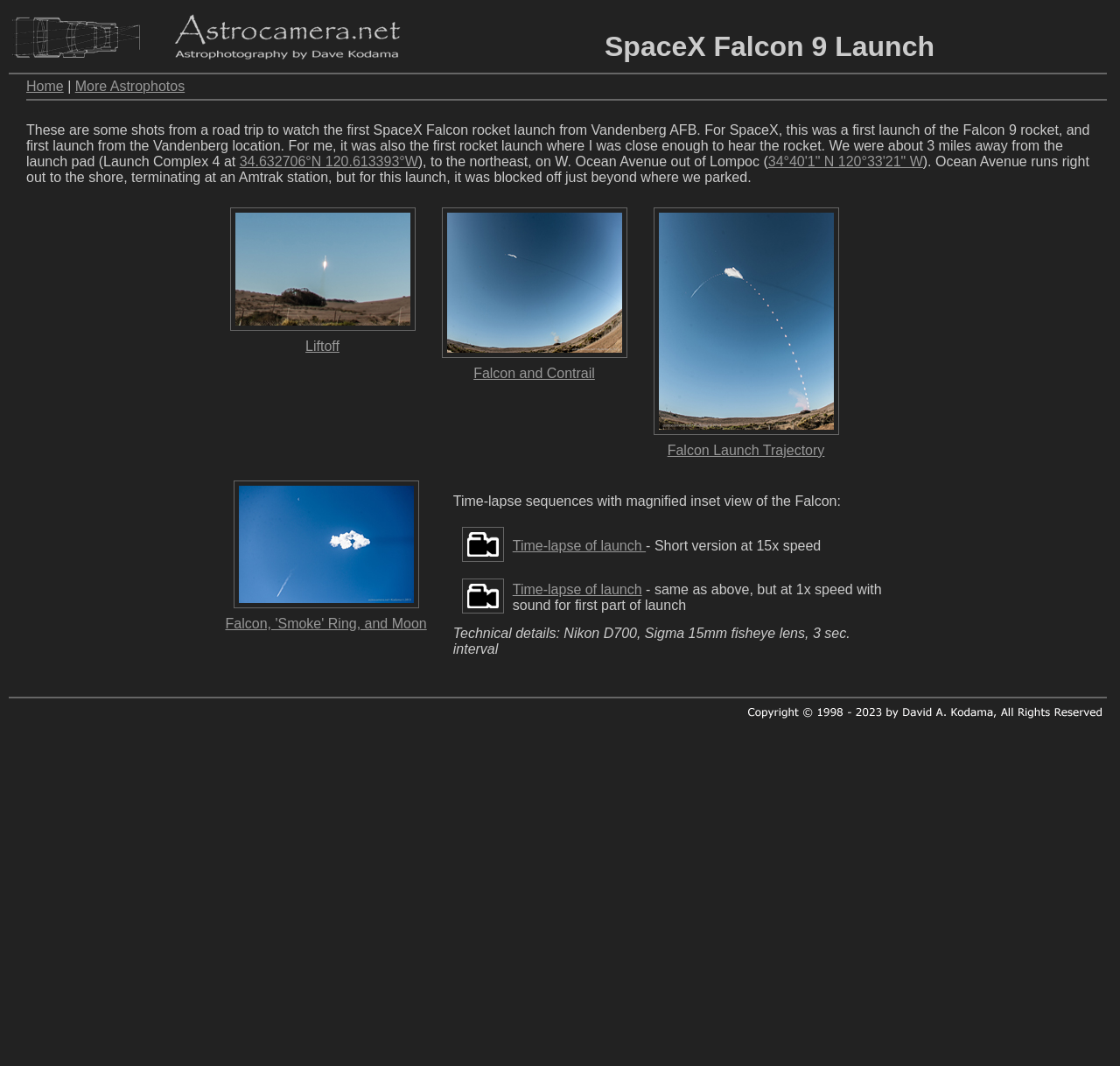Extract the bounding box coordinates for the UI element described as: "Falcon Launch Trajectory".

[0.596, 0.415, 0.736, 0.429]